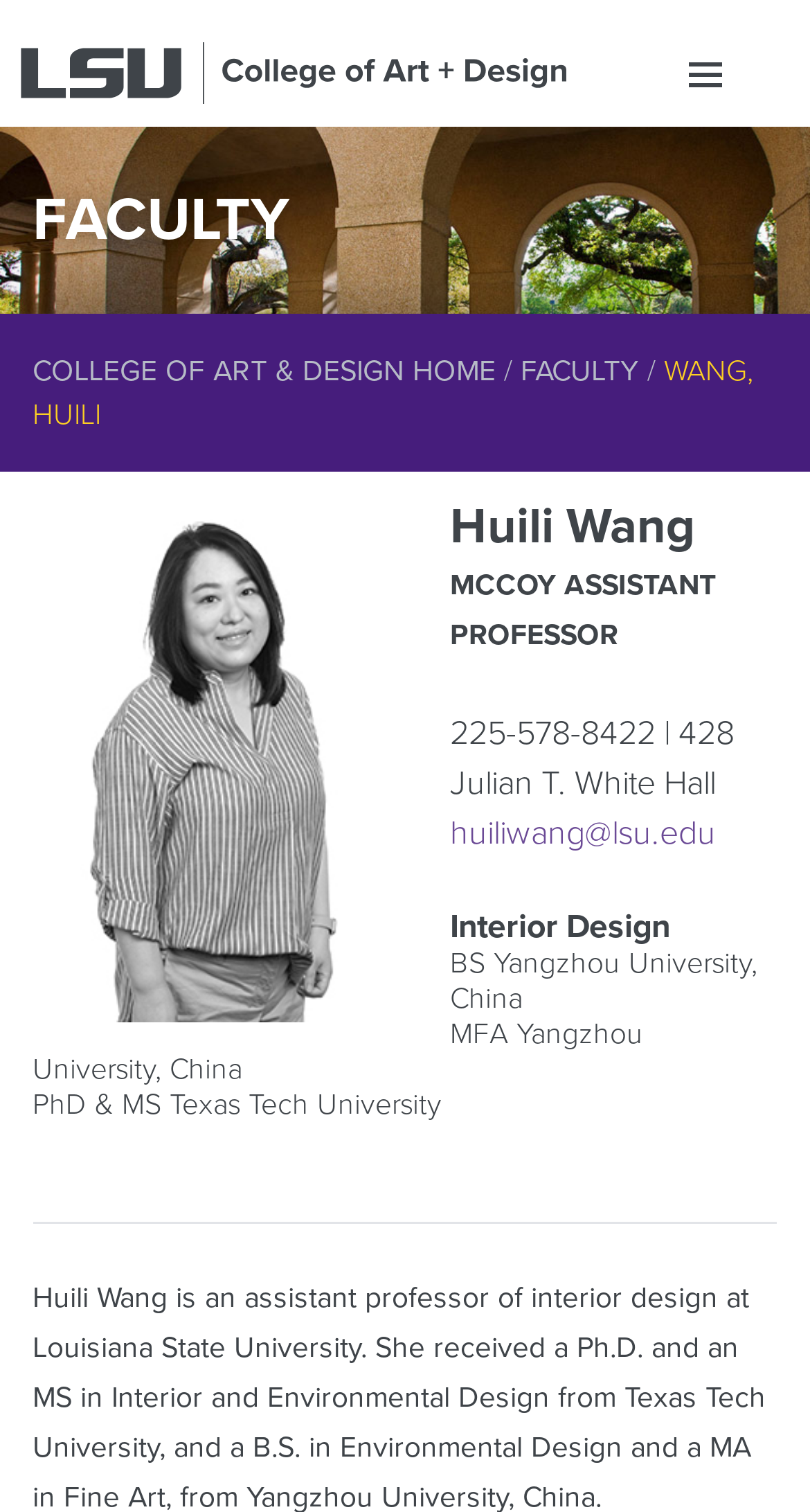Create an in-depth description of the webpage, covering main sections.

The webpage is about Wang, Huili, a faculty member at the College of Art & Design. At the top left, there is a link to the College of Art & Design, accompanied by a small image. On the top right, there is a navigation menu labeled "Primary Menu" with a hamburger icon.

Below the navigation menu, there is a header section with a heading "FACULTY" and a series of links, including "COLLEGE OF ART & DESIGN HOME", "FACULTY", and the faculty member's name "WANG, HUILI". 

The main content area is divided into two sections. On the left, there is a large image of Huili Wang, and on the right, there are several headings and paragraphs of text. The headings include "Huili Wang", "MCCOY ASSISTANT PROFESSOR", and "Interior Design". The text paragraphs provide information about Huili Wang's contact details, office location, and educational background.

There are three lines of text describing Huili Wang's educational background, including degrees from Yangzhou University, China, and Texas Tech University. A horizontal separator line is placed below these lines of text.